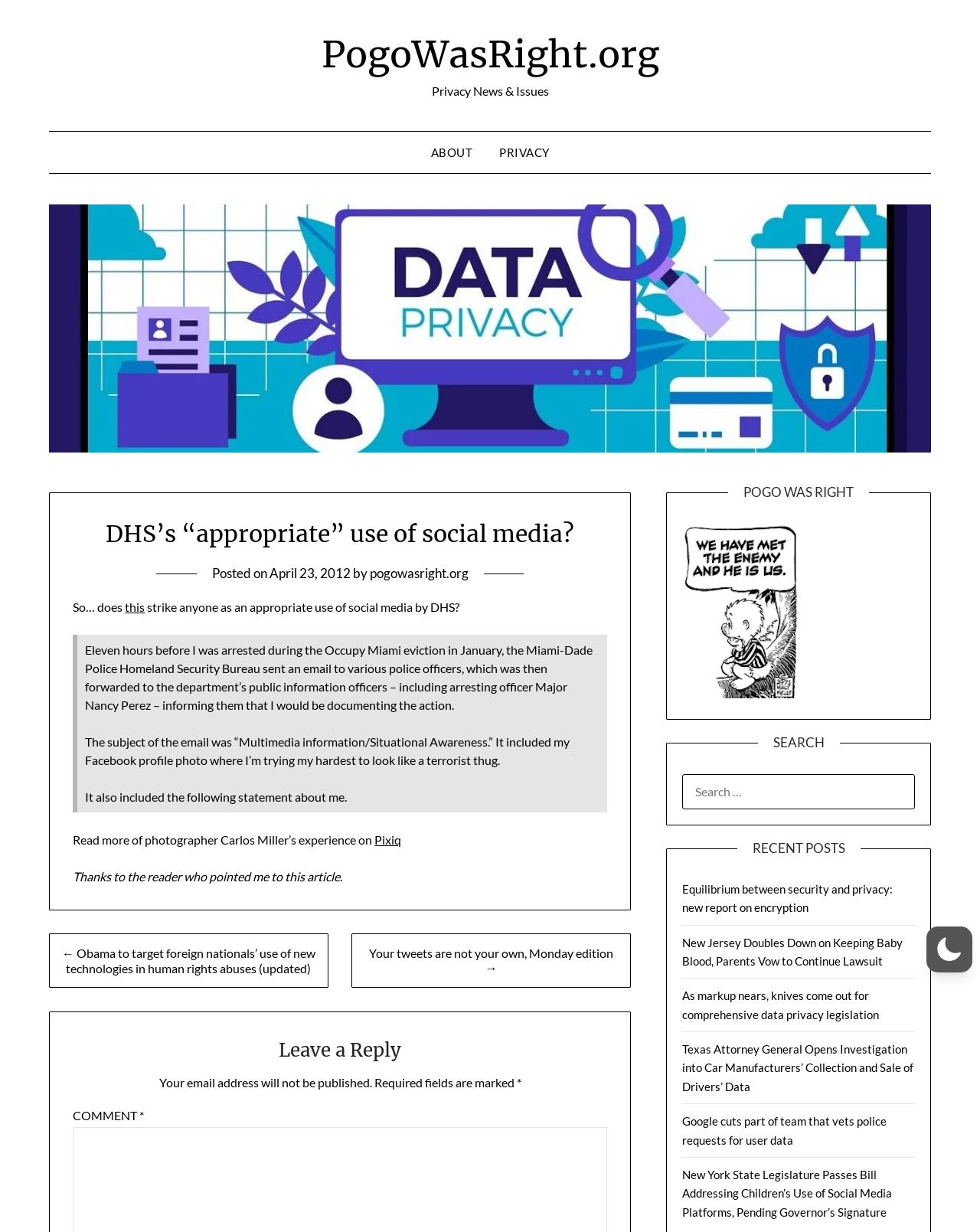Locate the bounding box coordinates of the element that should be clicked to execute the following instruction: "Read more about the article on Pixiq".

[0.382, 0.676, 0.41, 0.688]